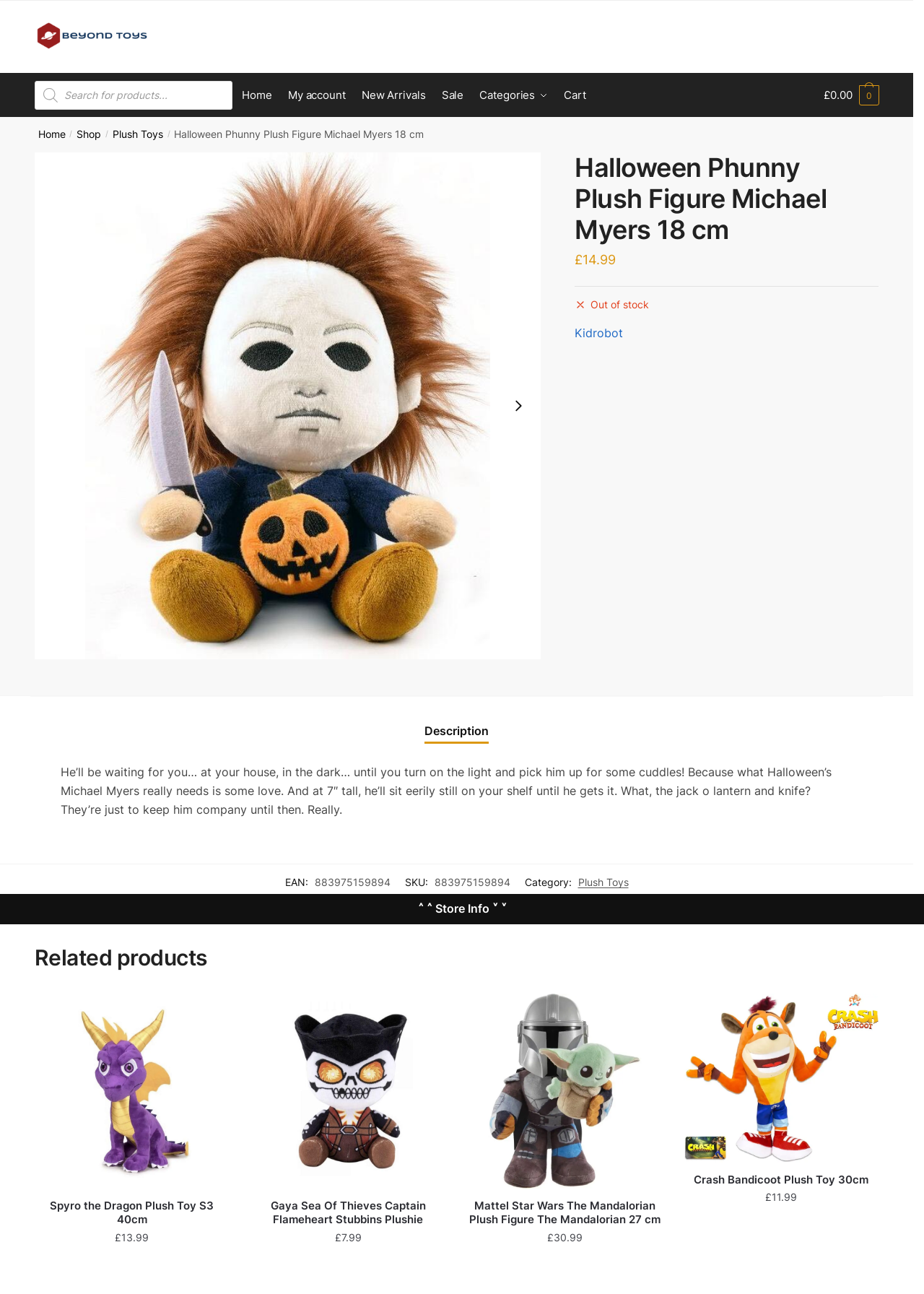Bounding box coordinates should be in the format (top-left x, top-left y, bottom-right x, bottom-right y) and all values should be floating point numbers between 0 and 1. Determine the bounding box coordinate for the UI element described as: Categories

[0.513, 0.057, 0.6, 0.09]